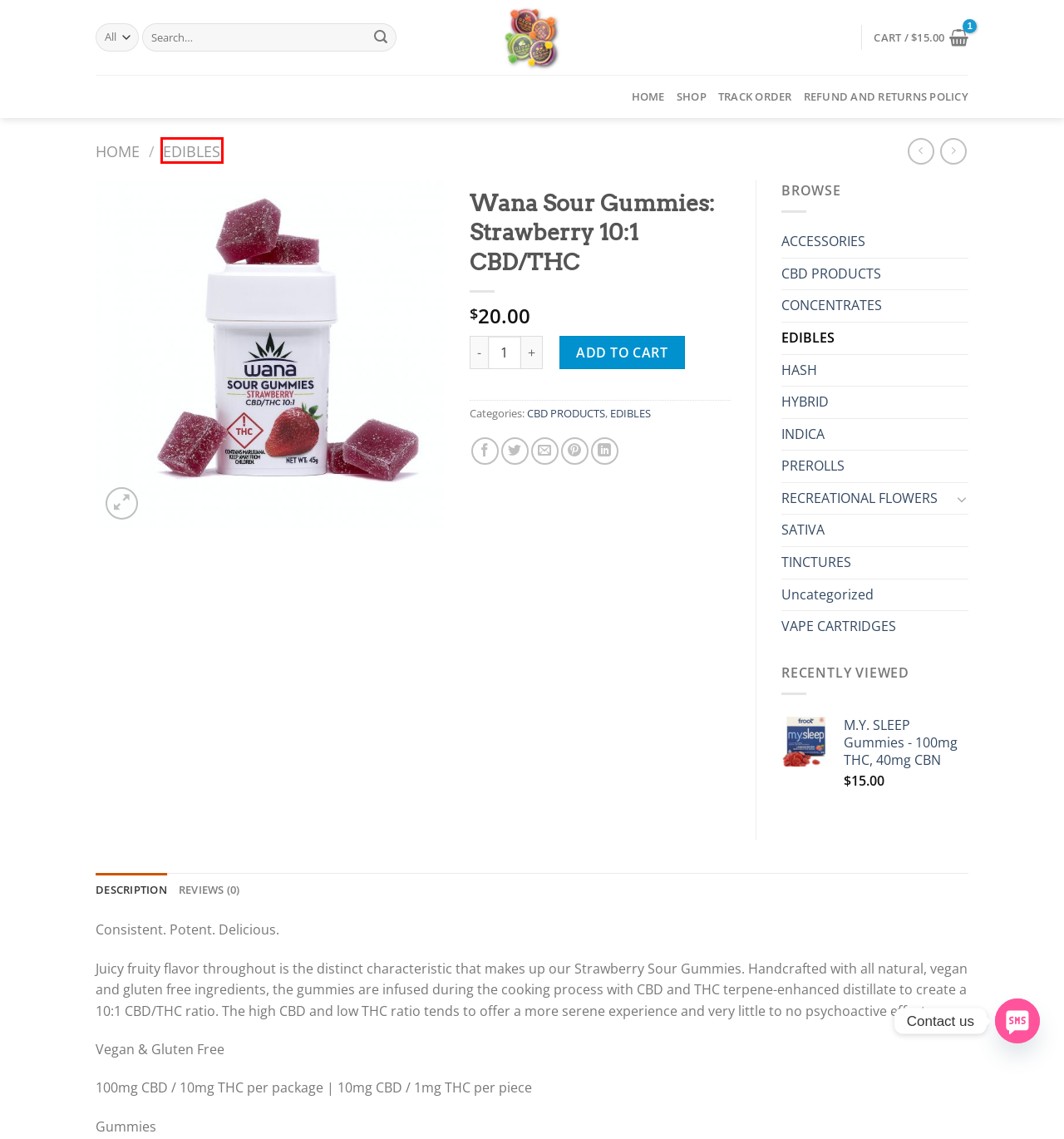Review the screenshot of a webpage that includes a red bounding box. Choose the webpage description that best matches the new webpage displayed after clicking the element within the bounding box. Here are the candidates:
A. Shop – The best Recreational Cannabis Delivery Dispensary
B. TINCTURES – The best Recreational Cannabis Delivery Dispensary
C. HASH – The best Recreational Cannabis Delivery Dispensary
D. ACCESSORIES – The best Recreational Cannabis Delivery Dispensary
E. CONCENTRATES – The best Recreational Cannabis Delivery Dispensary
F. EDIBLES – The best Recreational Cannabis Delivery Dispensary
G. INDICA – The best Recreational Cannabis Delivery Dispensary
H. CBD PRODUCTS – The best Recreational Cannabis Delivery Dispensary

F